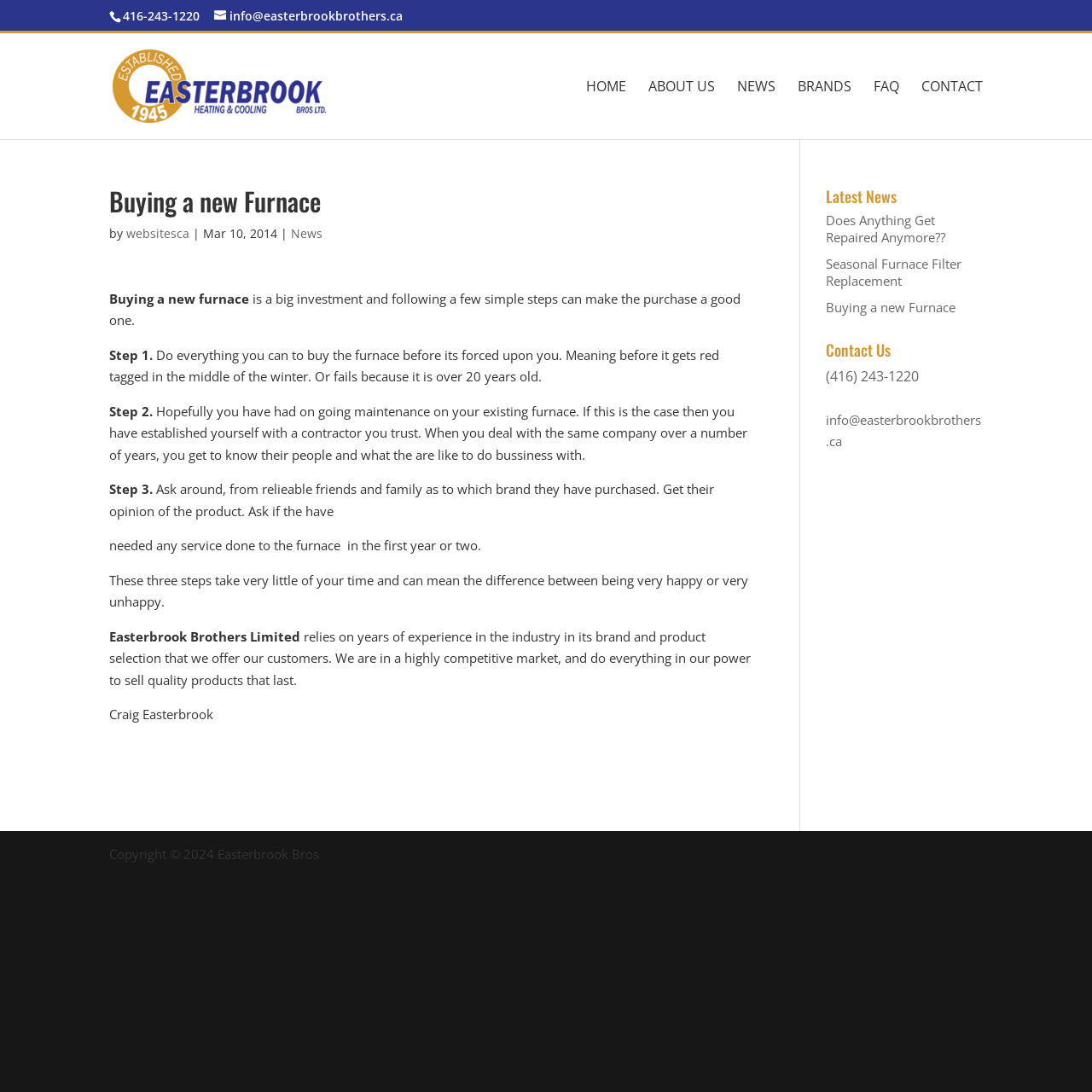What is the phone number to contact?
Deliver a detailed and extensive answer to the question.

The phone number to contact can be found in the 'Contact Us' section at the bottom-right corner of the webpage, where it is written as '(416) 243-1220'.